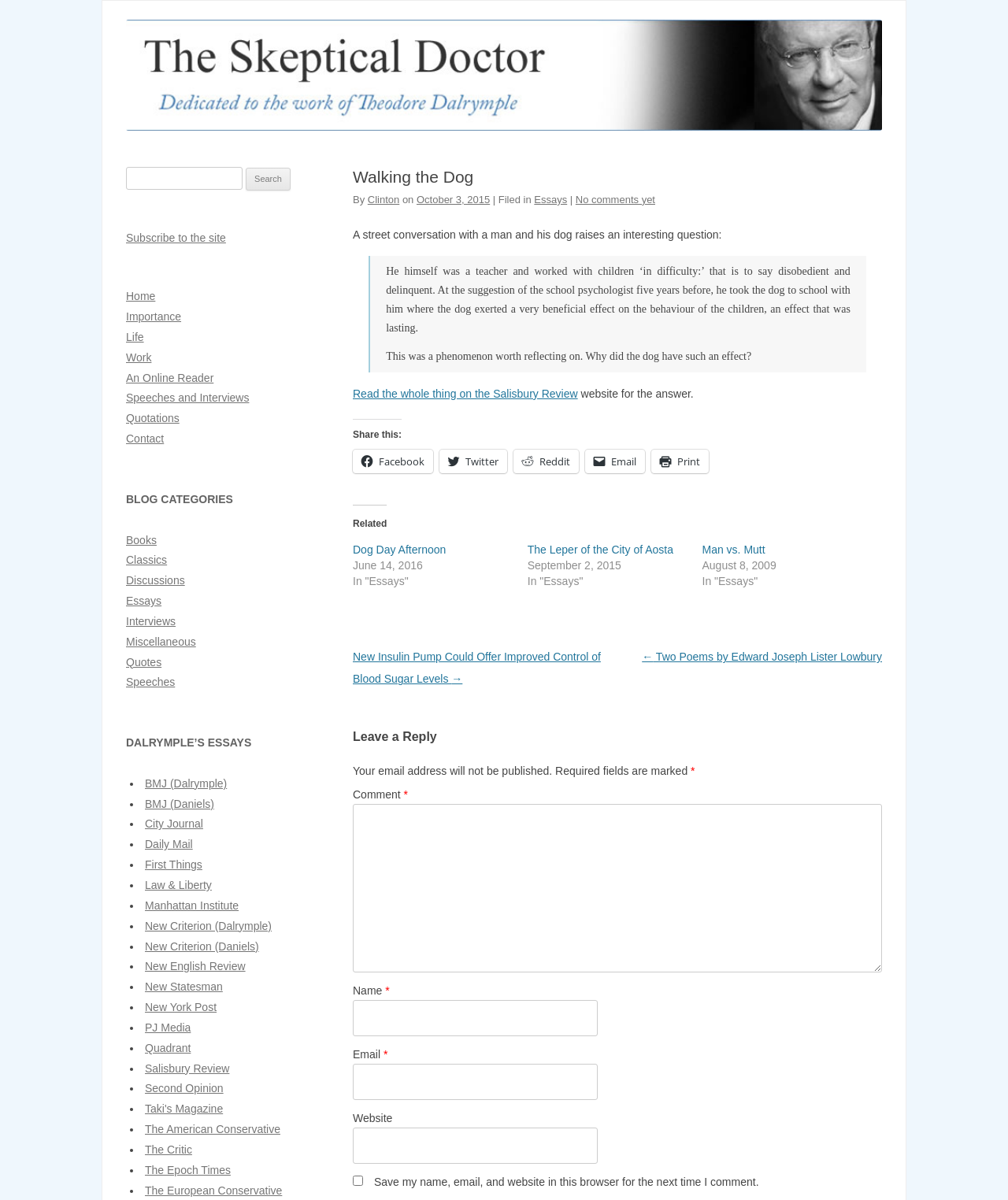Please use the details from the image to answer the following question comprehensively:
Who is the author of the article?

I found the author's name by looking at the link element with the text 'Clinton' which is located next to the 'By' text in the article section.